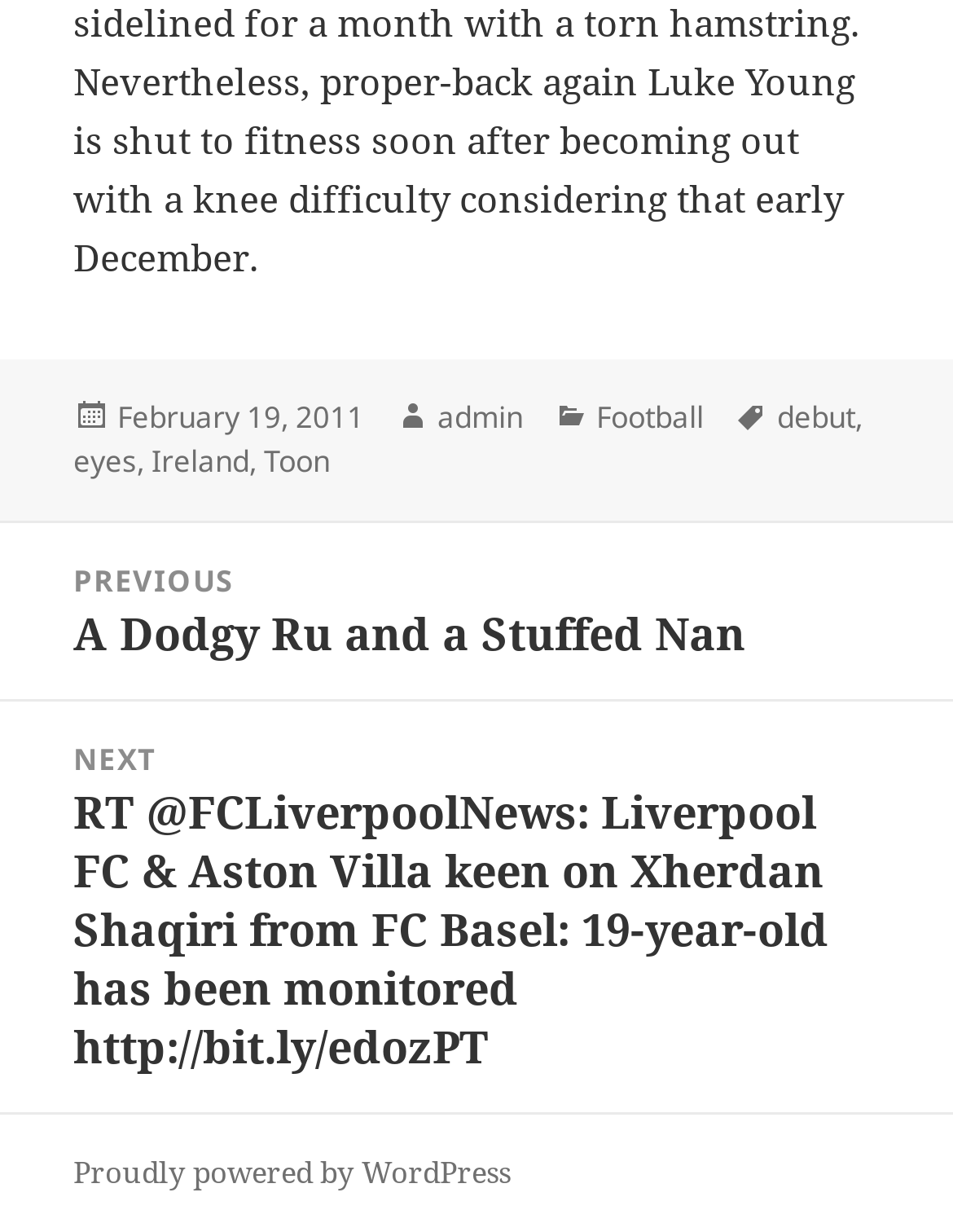What is the category of the post?
Provide a detailed and extensive answer to the question.

I found the category of the post by looking at the footer section of the webpage, where it says 'Categories' followed by the category 'Football'.